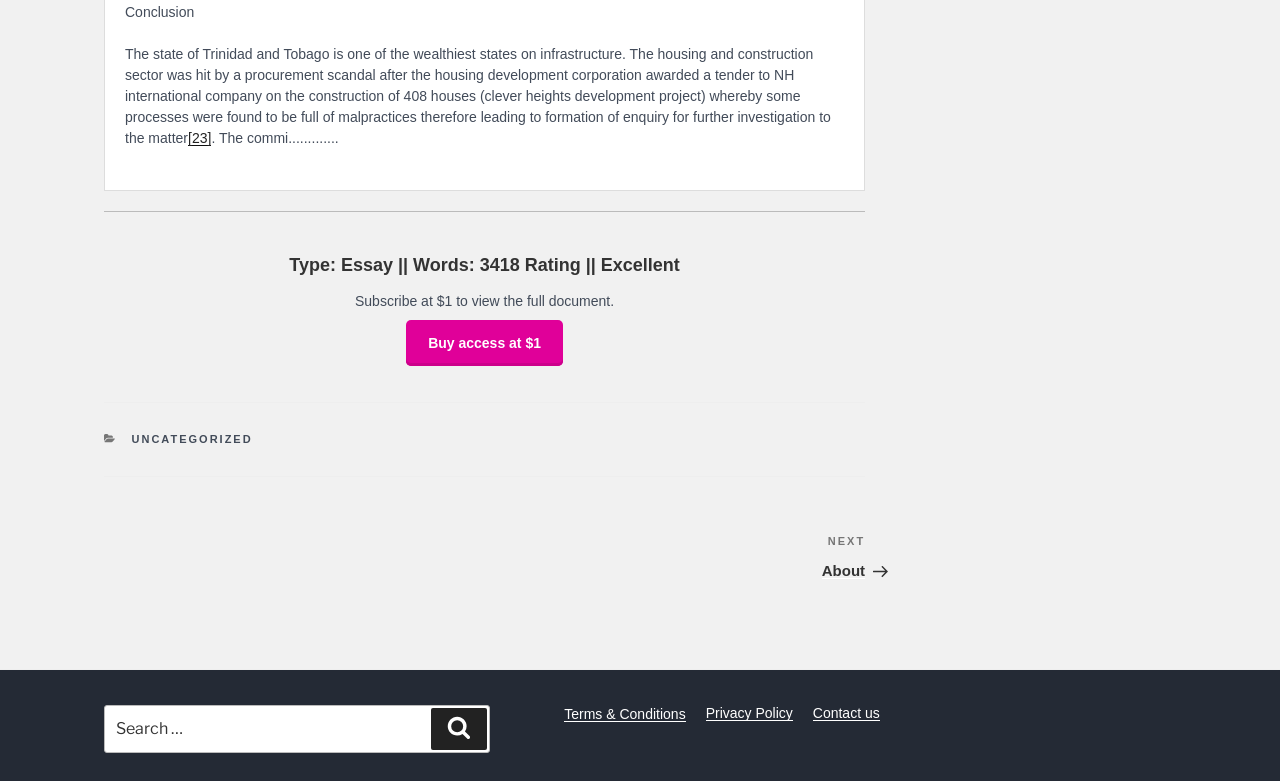Based on the image, give a detailed response to the question: What is the purpose of the search box?

The purpose of the search box can be inferred by its location in the footer section and the static text 'Search for:' which suggests that it is used to search for posts on the website.